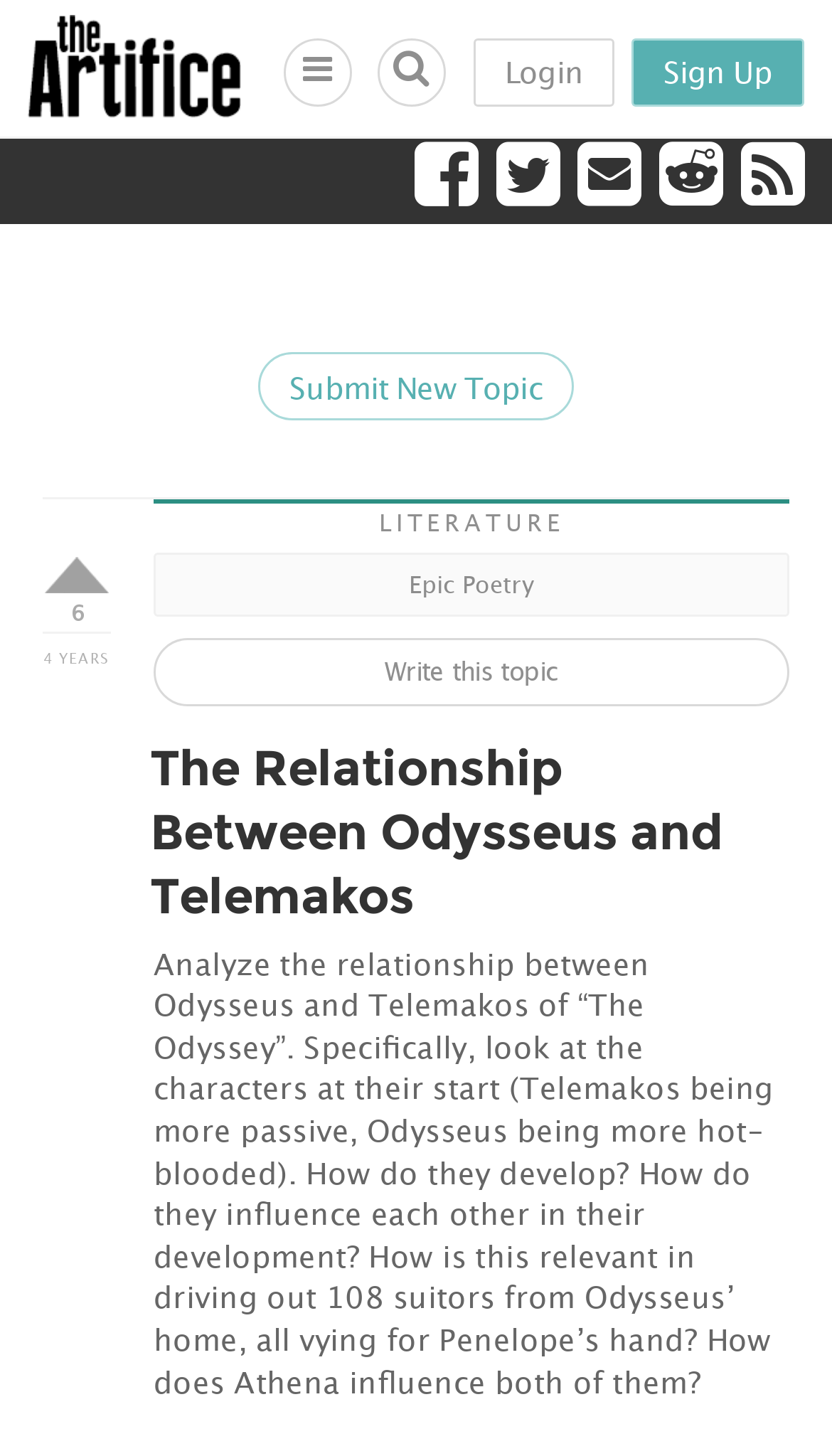Determine the bounding box for the described UI element: "Write this topic".

[0.185, 0.438, 0.949, 0.485]